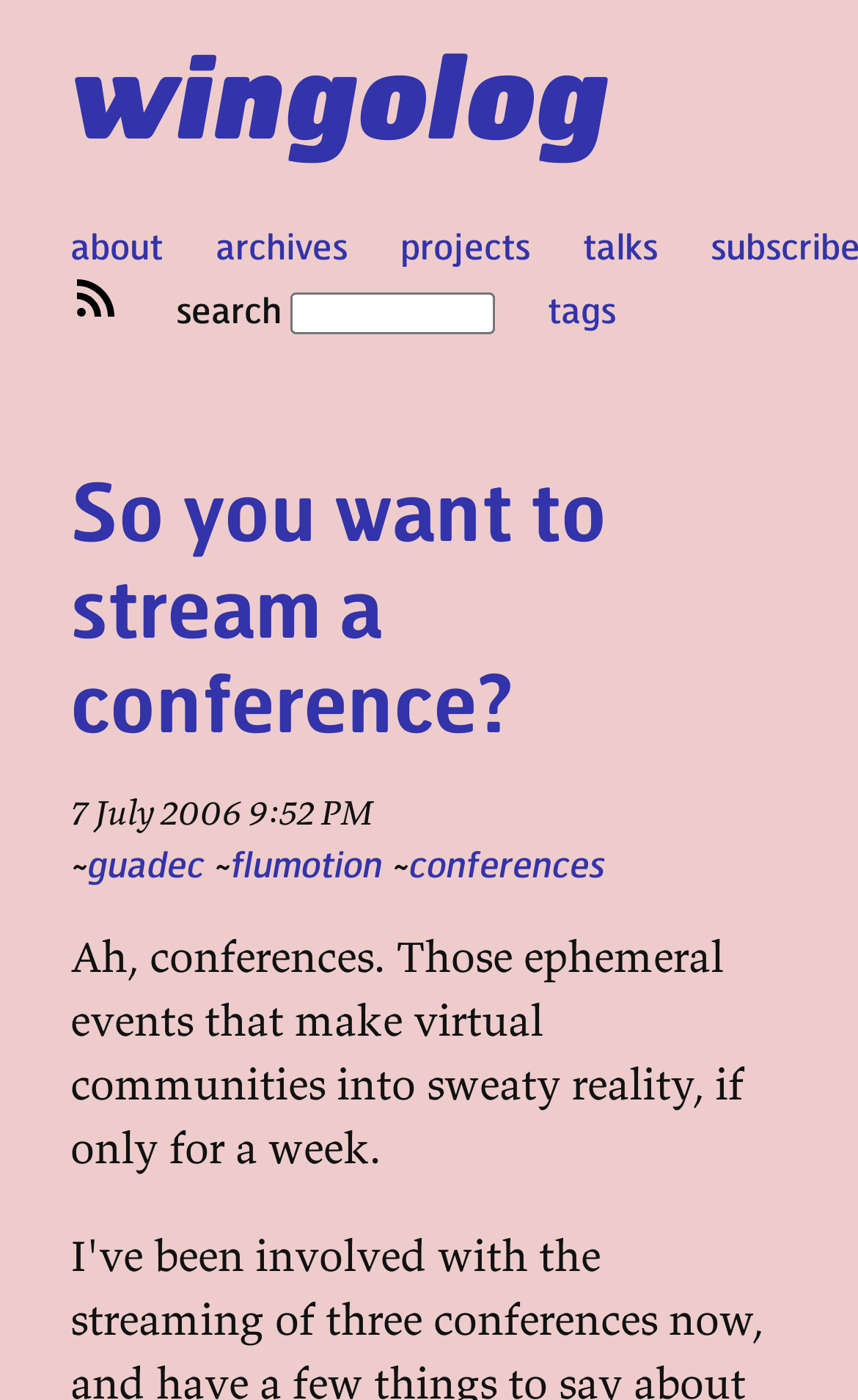What is the date of the article?
Kindly give a detailed and elaborate answer to the question.

The date of the article is '7 July 2006 9:52 PM' which is mentioned in the StaticText element below the main heading.